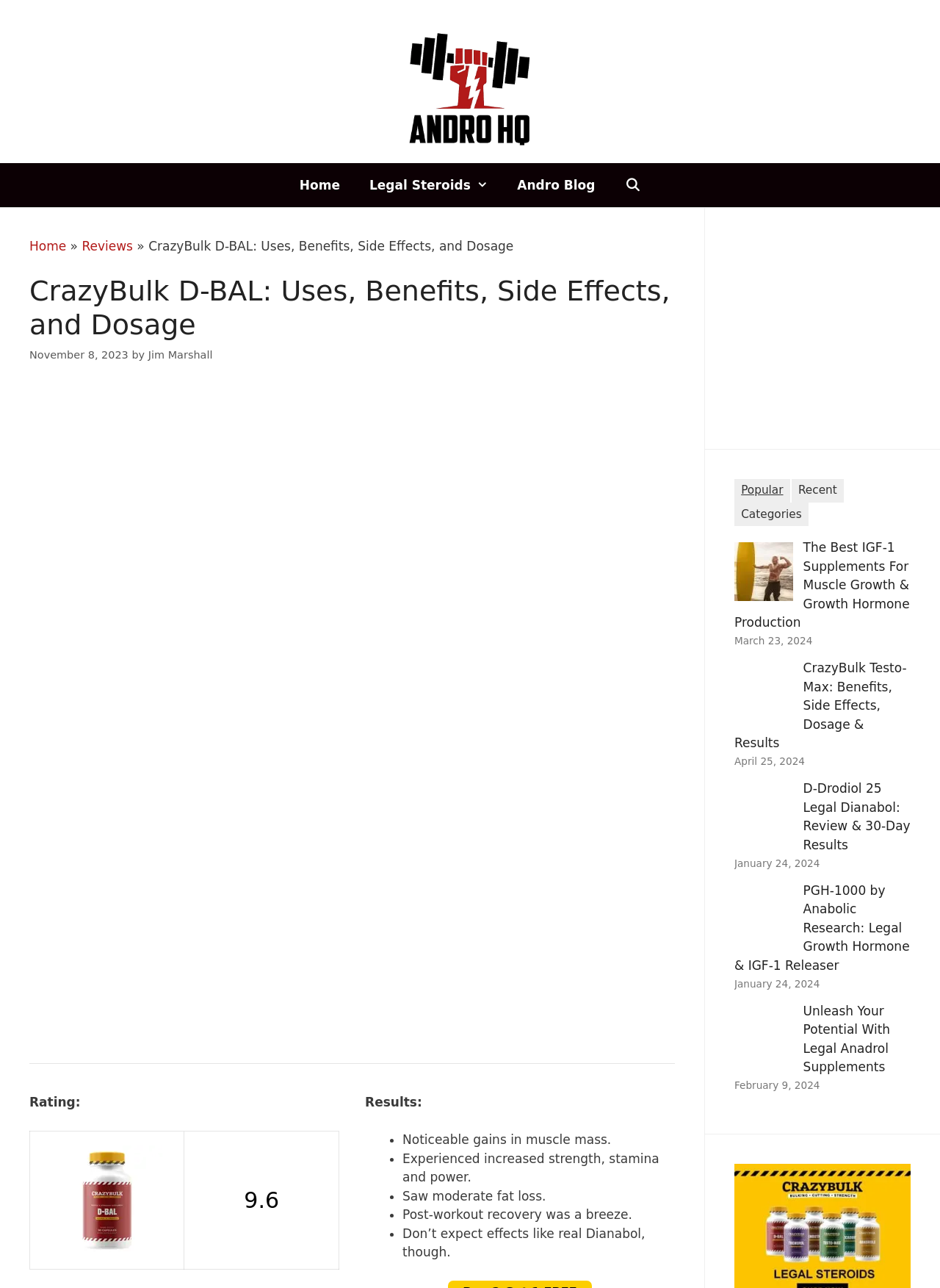Describe all the key features of the webpage in detail.

This webpage is about D-BAL, a supplement for bulking and muscle growth from CrazyBulk. At the top, there is a banner with a link to "Andro HQ" and an image of the Andro HQ logo. Below the banner, there is a primary navigation menu with links to "Home", "Legal Steroids", "Andro Blog", and "Open Search Bar".

The main content of the page is divided into sections. The first section has a heading "CrazyBulk D-BAL: Uses, Benefits, Side Effects, and Dosage" and a subheading with the date "November 8, 2023" and the author "Jim Marshall". Below the heading, there is an image of a D-BAL bottle and capsules on a wood table.

The next section has a rating table with a grid cell containing an image of a D-BAL bottle on a white background and a rating of 9.6. Below the table, there is a list of results that can be expected from using D-BAL, including noticeable gains in muscle mass, increased strength and stamina, moderate fat loss, and improved post-workout recovery.

On the right side of the page, there are two complementary sections. The first section has a link to "Legal Steroids" with an image of a legal steroids logo. The second section has links to popular and recent articles, including "The Best IGF-1 Supplements For Muscle Growth & Growth Hormone Production", "CrazyBulk Testo-Max: Benefits, Side Effects, Dosage & Results", "D-Drodiol 25 Legal Dianabol: Review & 30-Day Results", "PGH-1000 by Anabolic Research: Legal Growth Hormone & IGF-1 Releaser", and "Unleash Your Potential With Legal Anadrol Supplements". Each article has a date and an image associated with it.